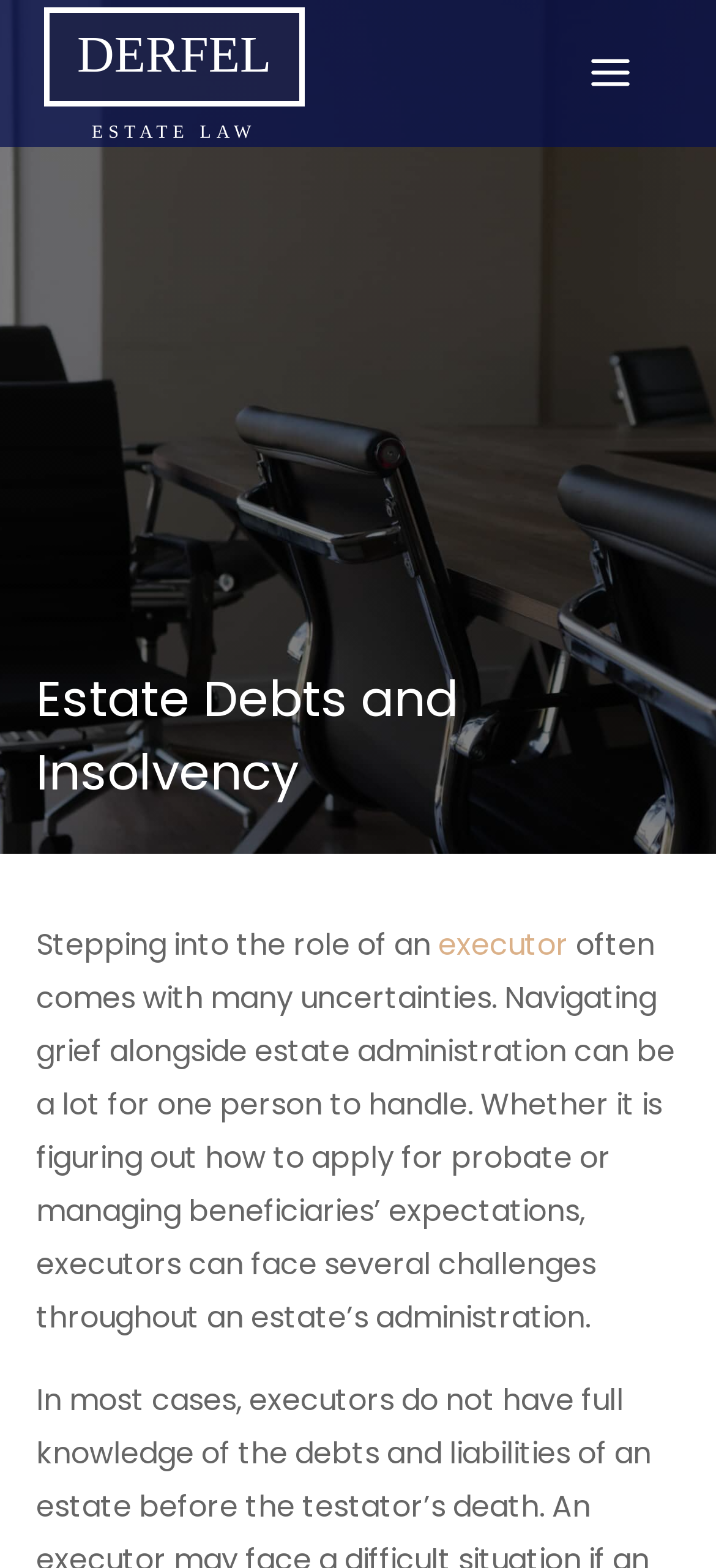Extract the text of the main heading from the webpage.

Estate Debts and Insolvency